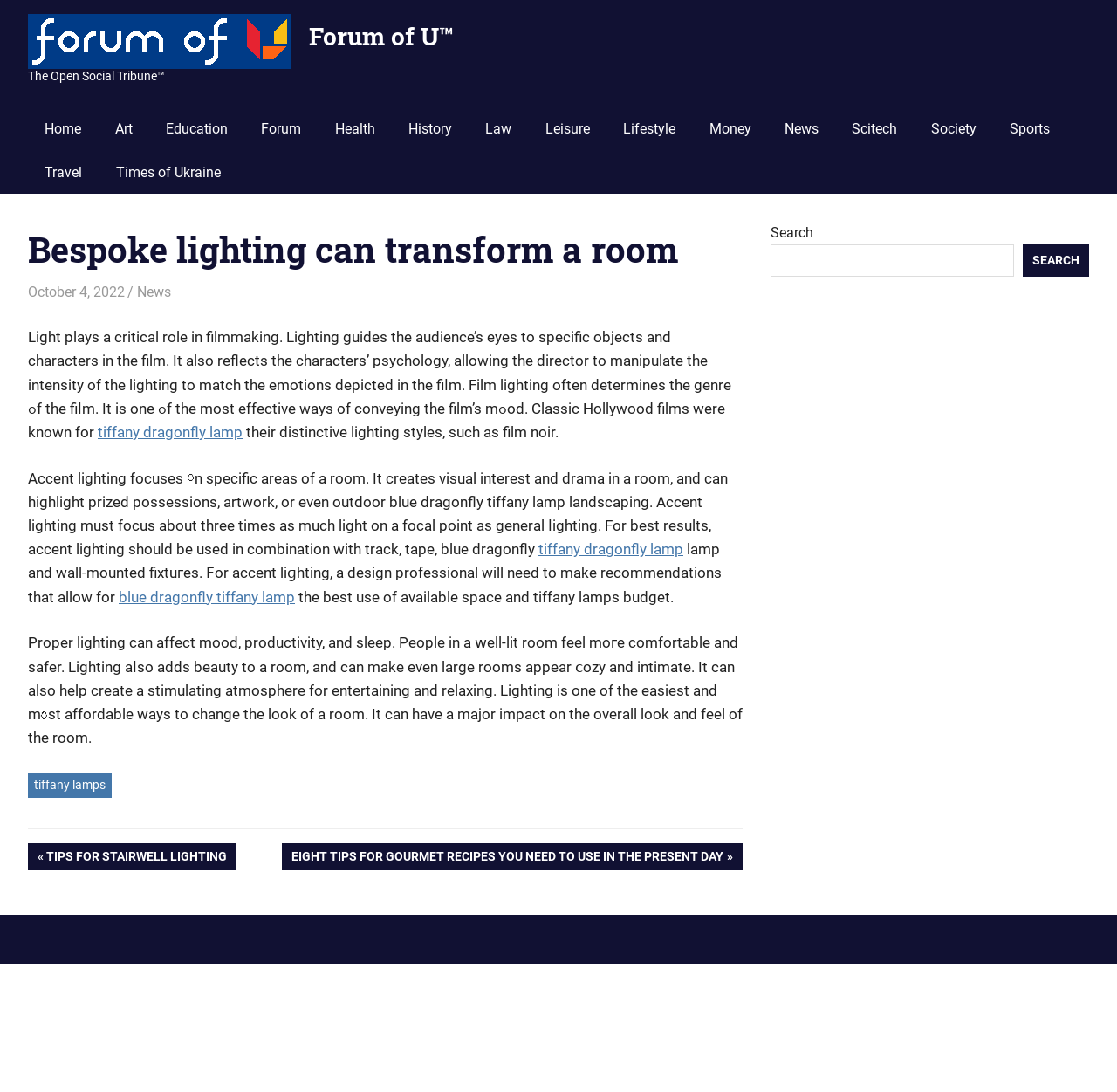What type of lighting is discussed in the article?
Answer the question with just one word or phrase using the image.

Bespoke lighting